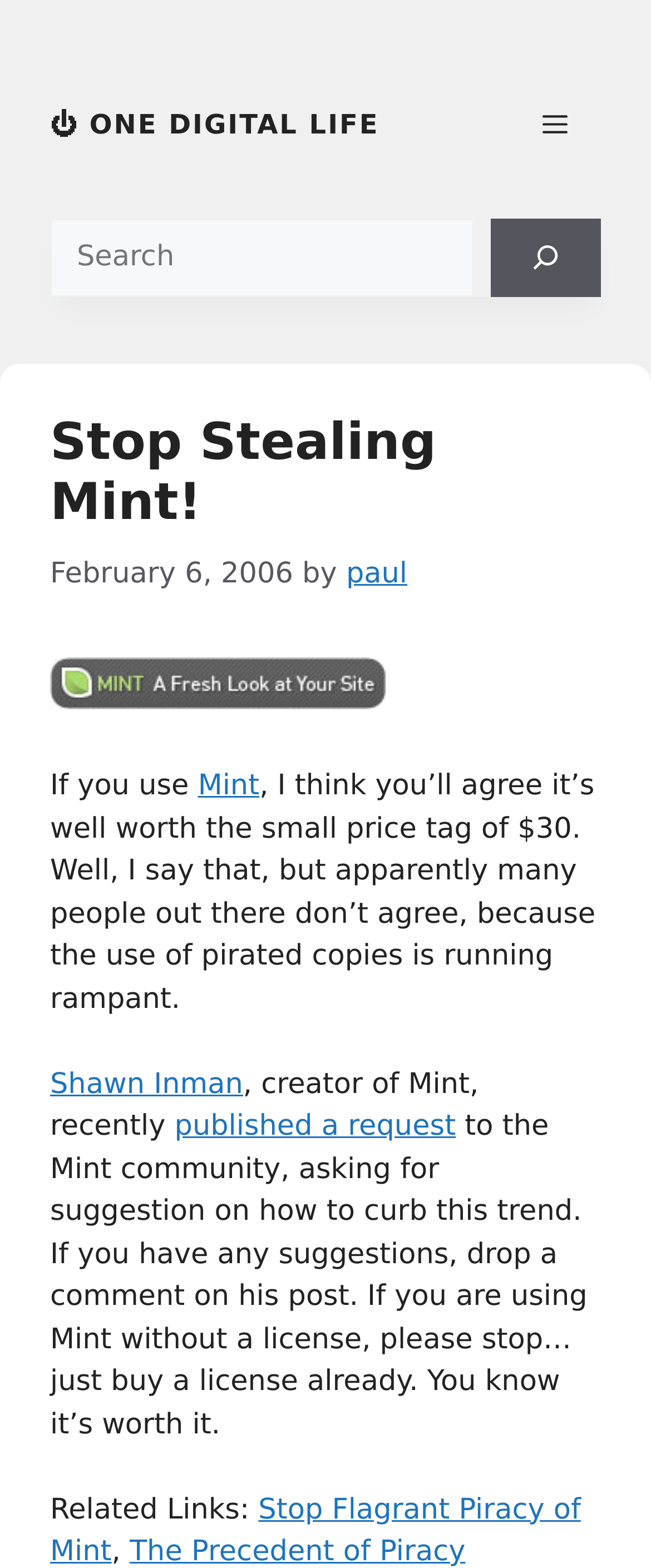Determine the bounding box coordinates in the format (top-left x, top-left y, bottom-right x, bottom-right y). Ensure all values are floating point numbers between 0 and 1. Identify the bounding box of the UI element described by: published a request

[0.268, 0.715, 0.7, 0.736]